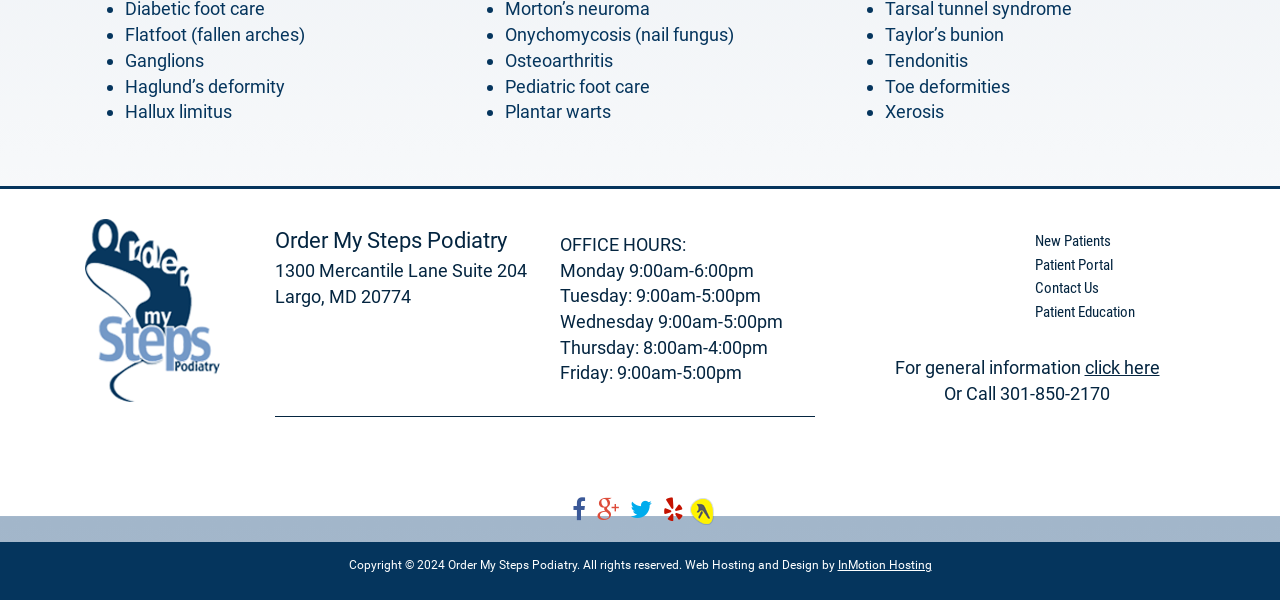Based on what you see in the screenshot, provide a thorough answer to this question: What is the phone number to call for general information?

The phone number can be found in the bottom-right corner of the webpage, where it is written as 'Or Call 301-850-2170'.